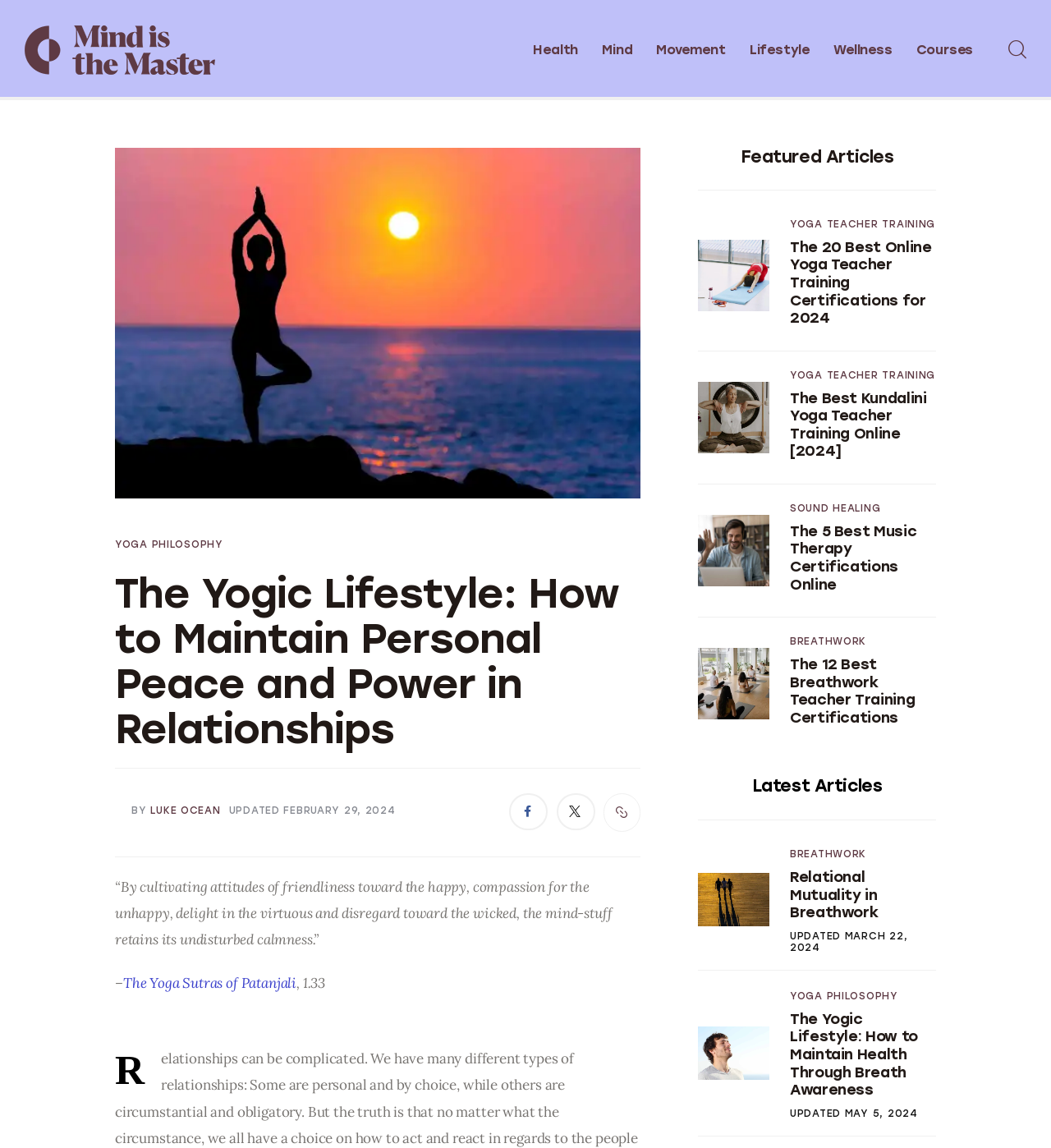Using the provided element description, identify the bounding box coordinates as (top-left x, top-left y, bottom-right x, bottom-right y). Ensure all values are between 0 and 1. Description: Courses

[0.862, 0.021, 0.935, 0.066]